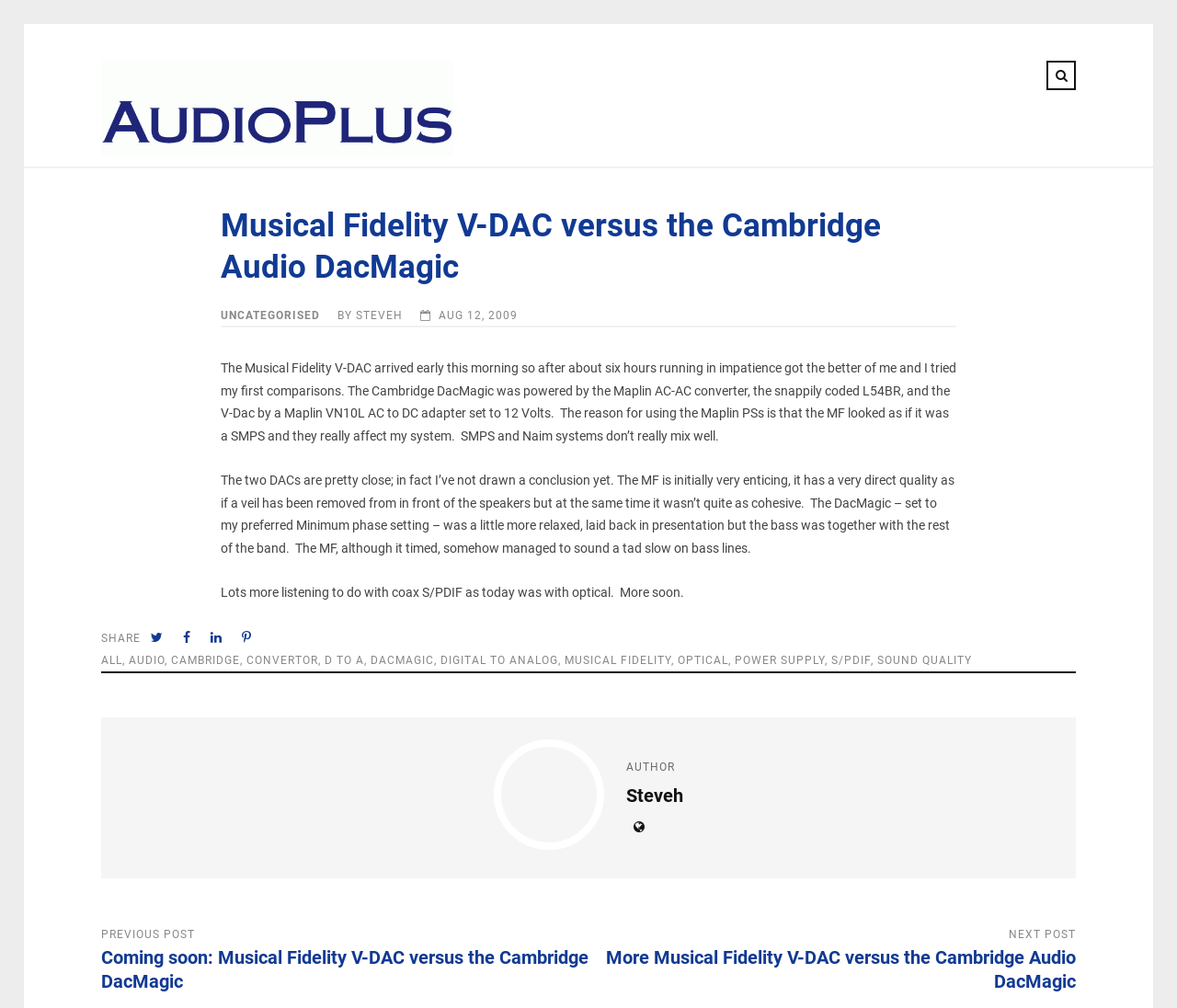Select the bounding box coordinates of the element I need to click to carry out the following instruction: "Read the article by STEVEH".

[0.302, 0.306, 0.342, 0.319]